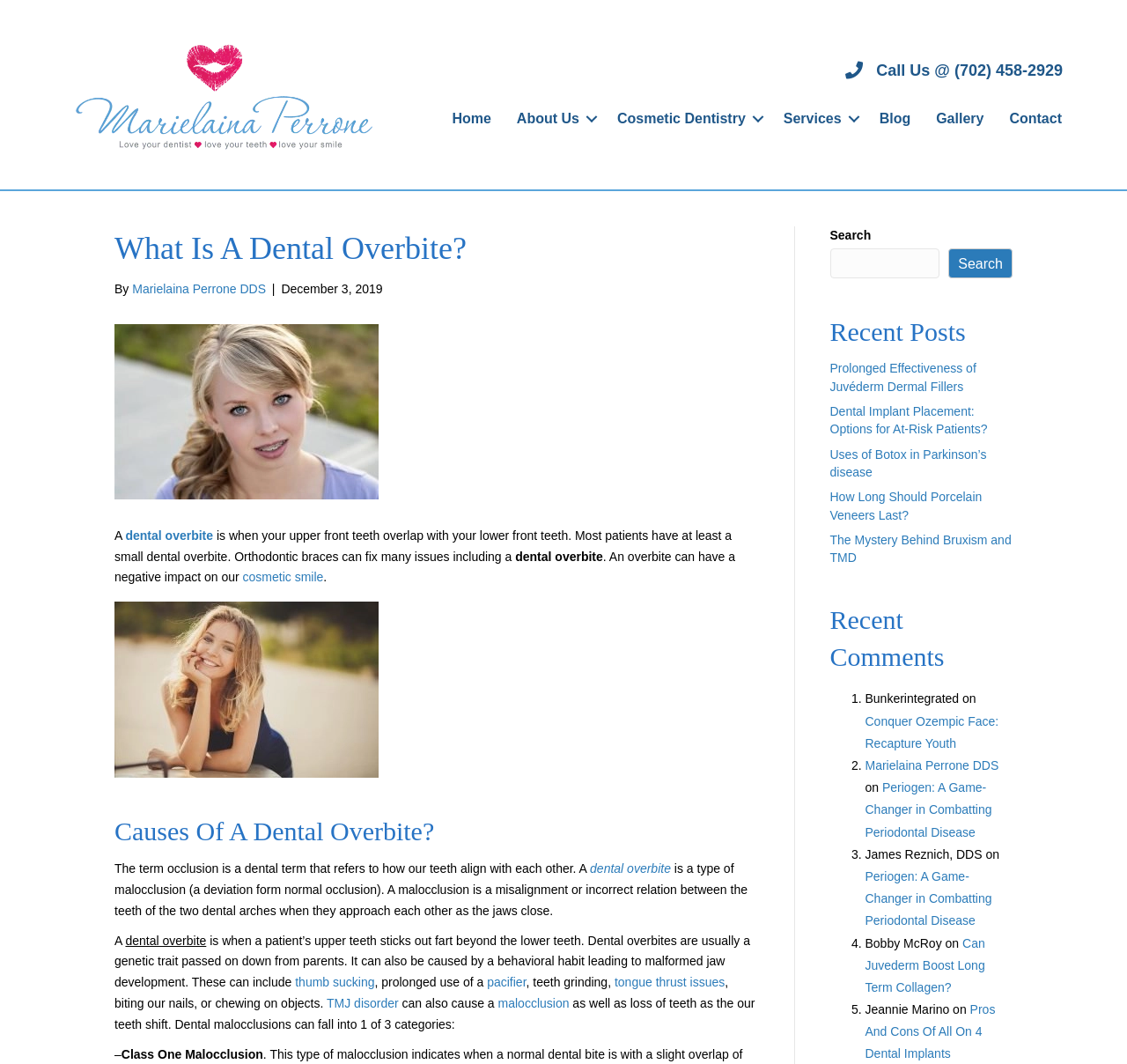Determine the bounding box coordinates of the UI element described by: "Conquer Ozempic Face: Recapture Youth".

[0.768, 0.671, 0.886, 0.705]